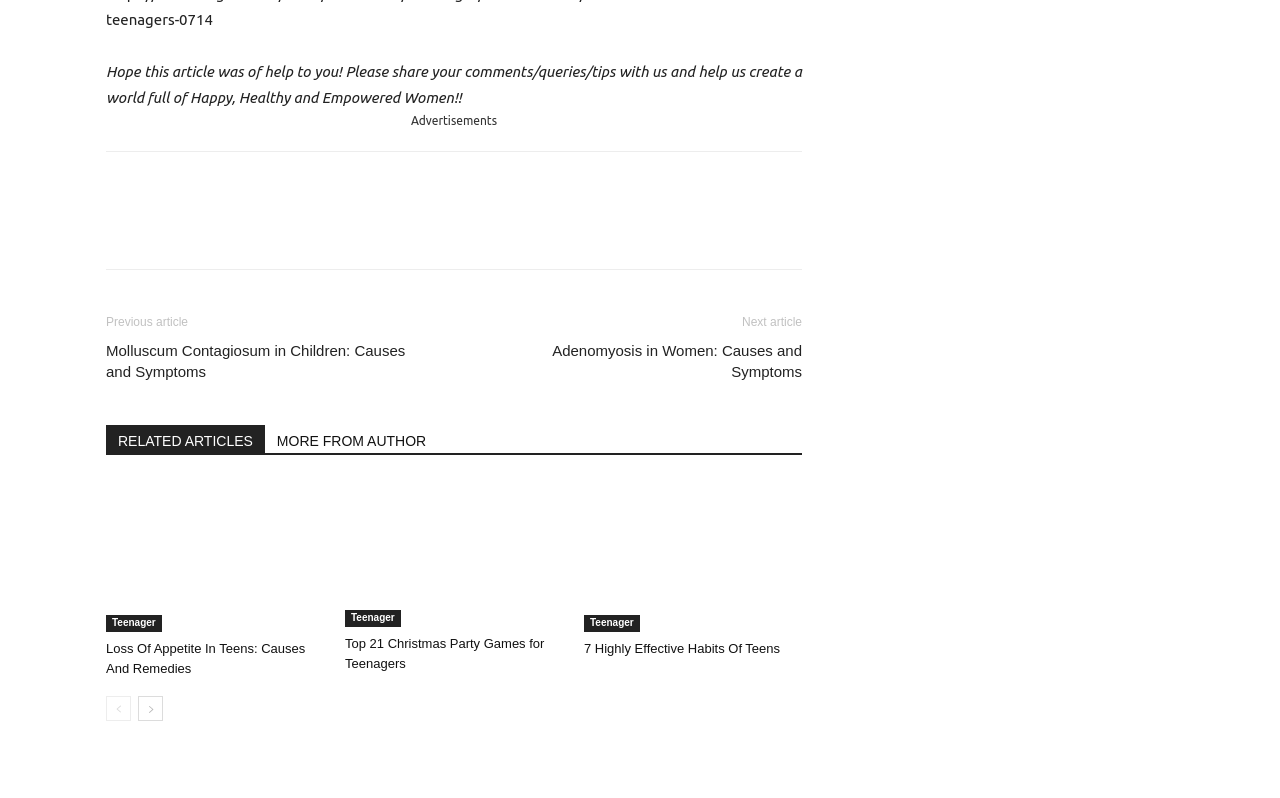Extract the bounding box of the UI element described as: "MORE FROM AUTHOR".

[0.207, 0.532, 0.342, 0.567]